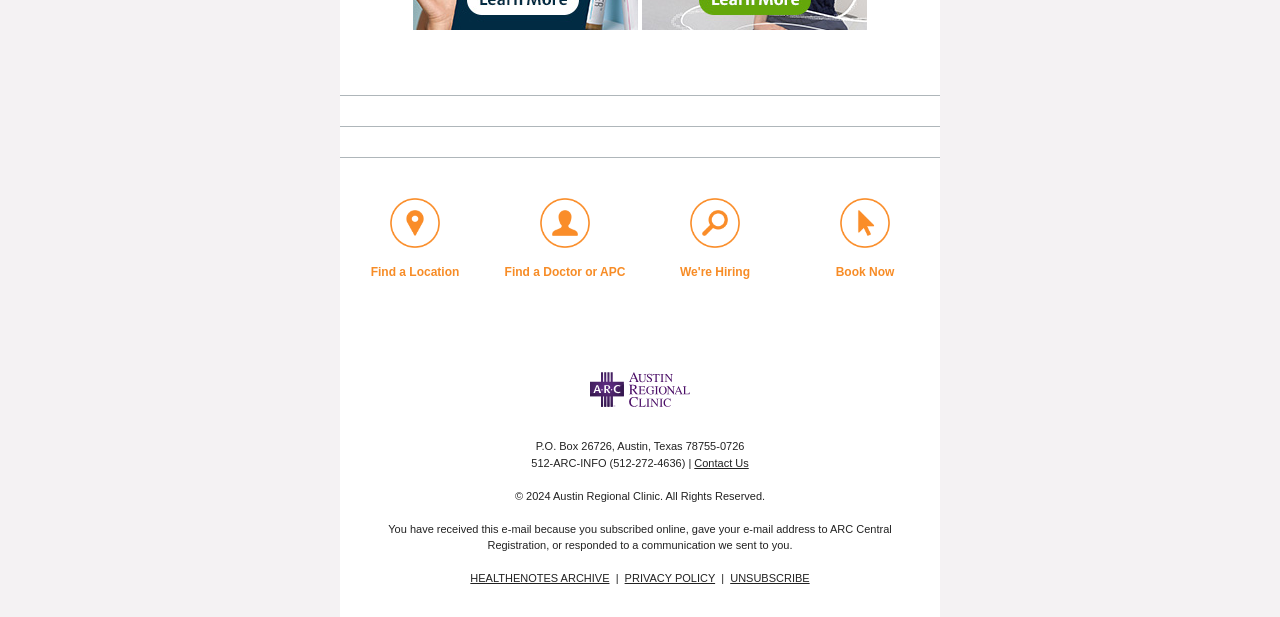Find the bounding box coordinates of the area to click in order to follow the instruction: "Find a Location".

[0.297, 0.305, 0.352, 0.419]